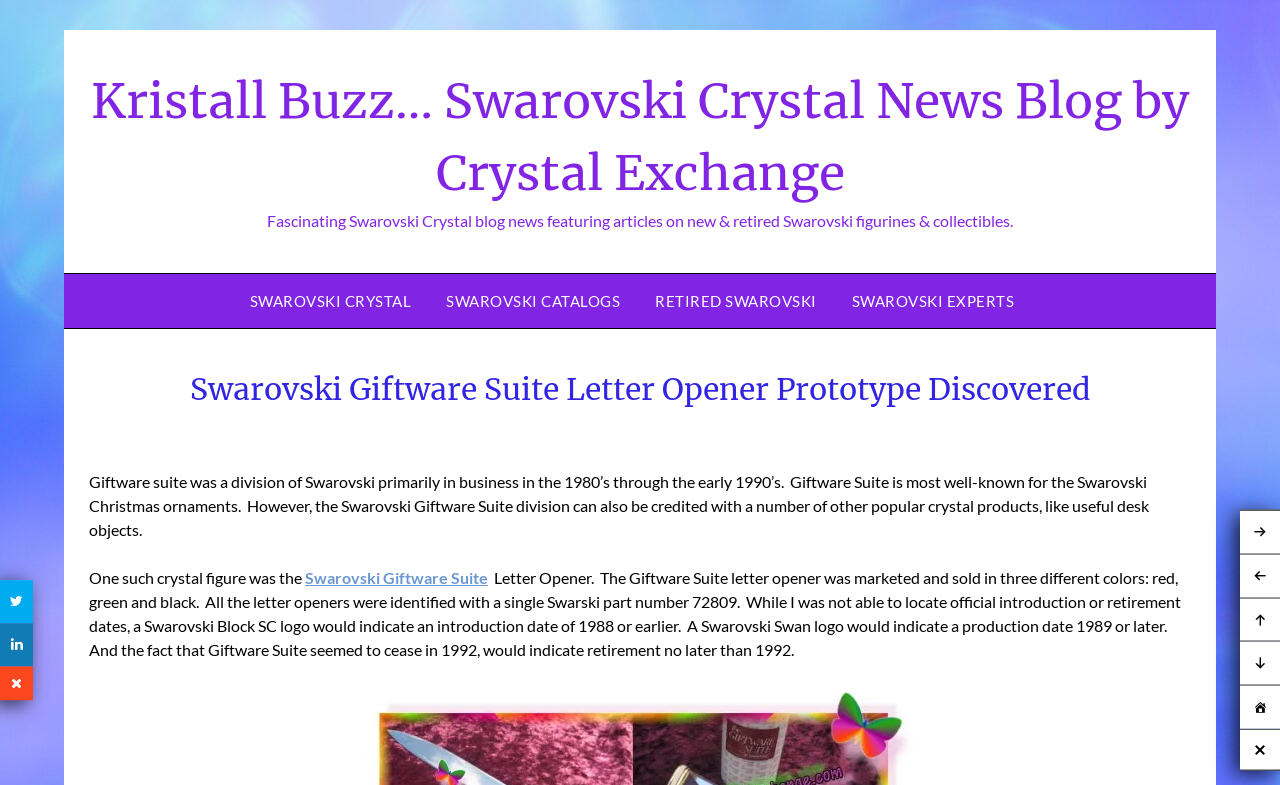What is Giftware Suite most well-known for?
Give a single word or phrase answer based on the content of the image.

Swarovski Christmas ornaments